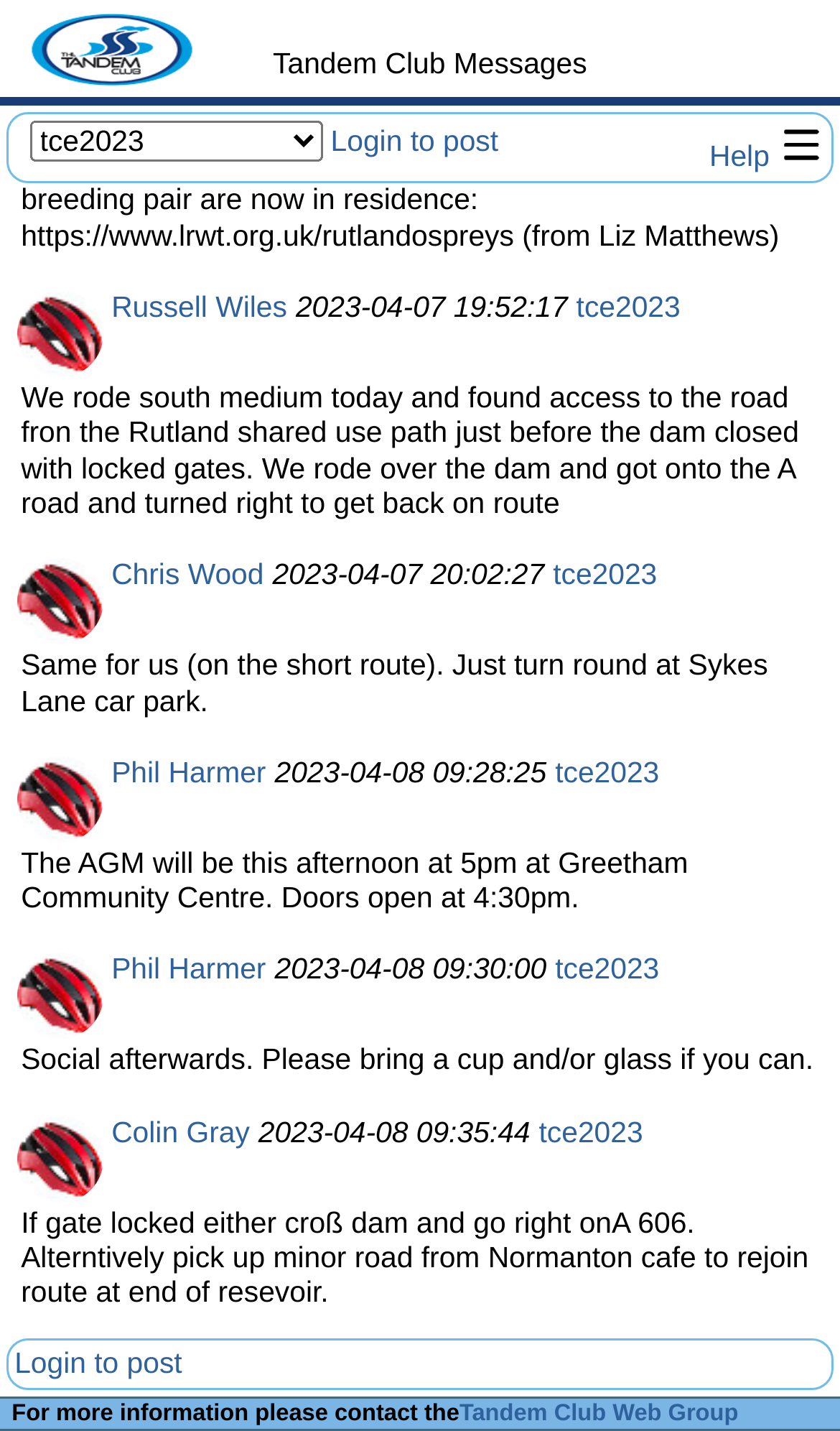Identify the bounding box coordinates necessary to click and complete the given instruction: "Open the Preferences menu".

[0.926, 0.085, 0.983, 0.118]